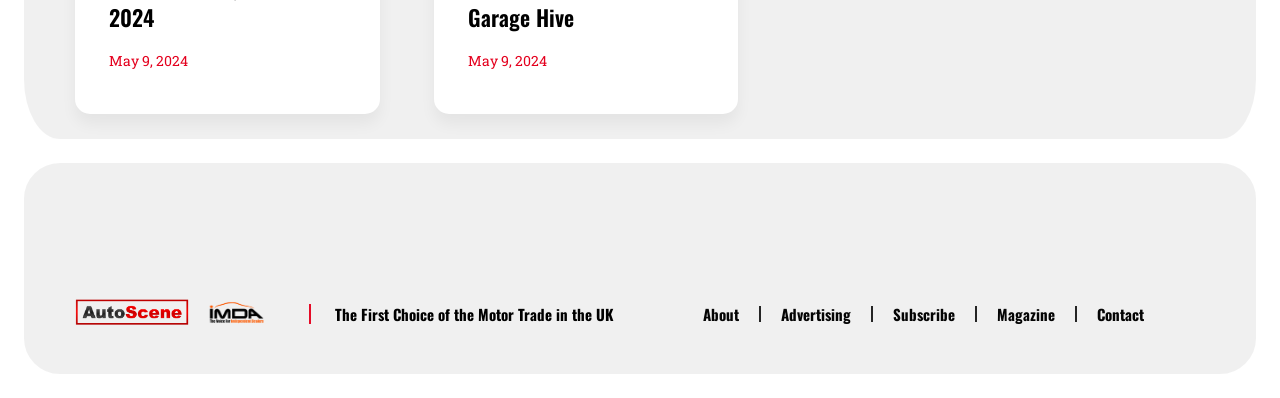Is the webpage related to a publication or magazine?
Refer to the image and provide a one-word or short phrase answer.

Yes